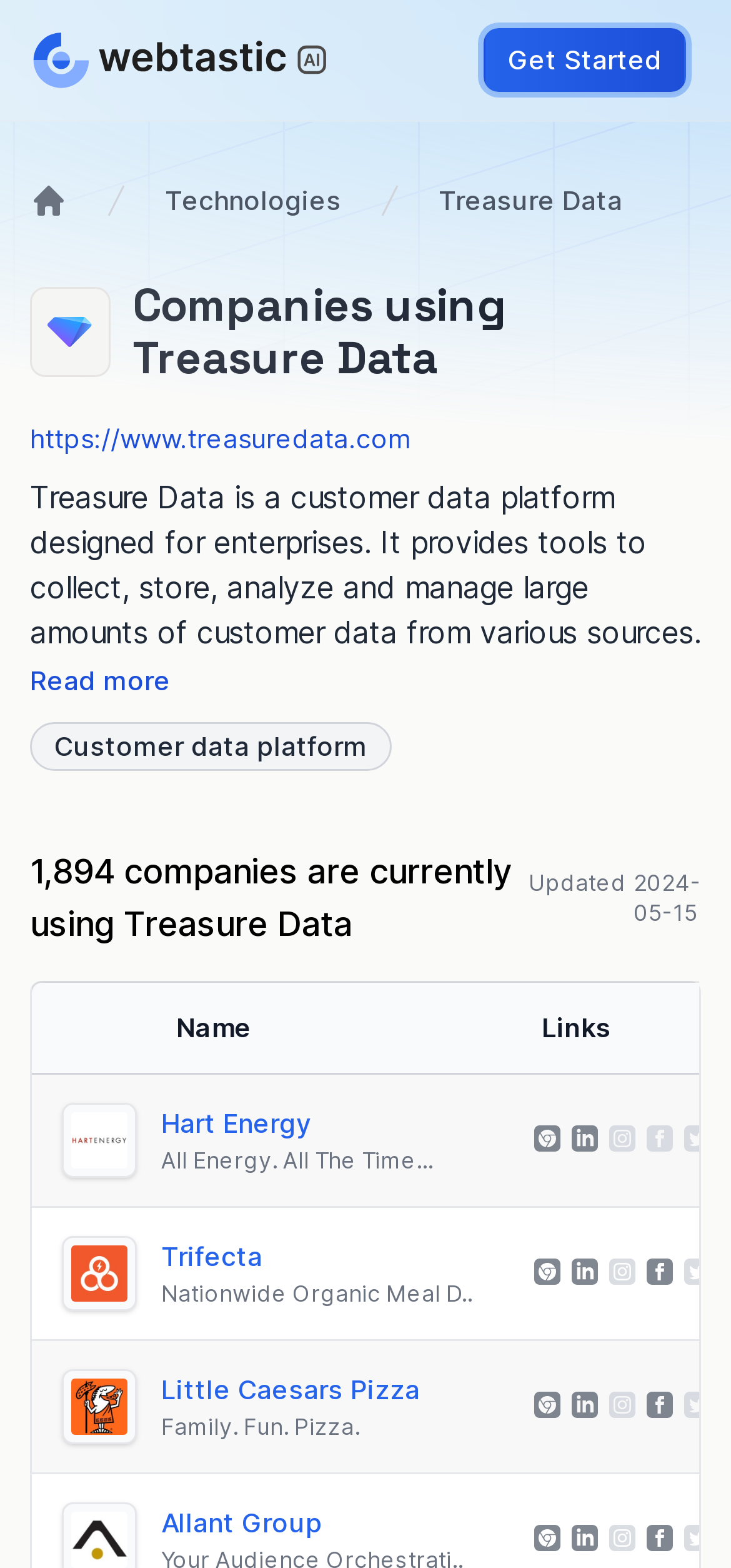Determine the bounding box of the UI element mentioned here: "Departments and units". The coordinates must be in the format [left, top, right, bottom] with values ranging from 0 to 1.

None